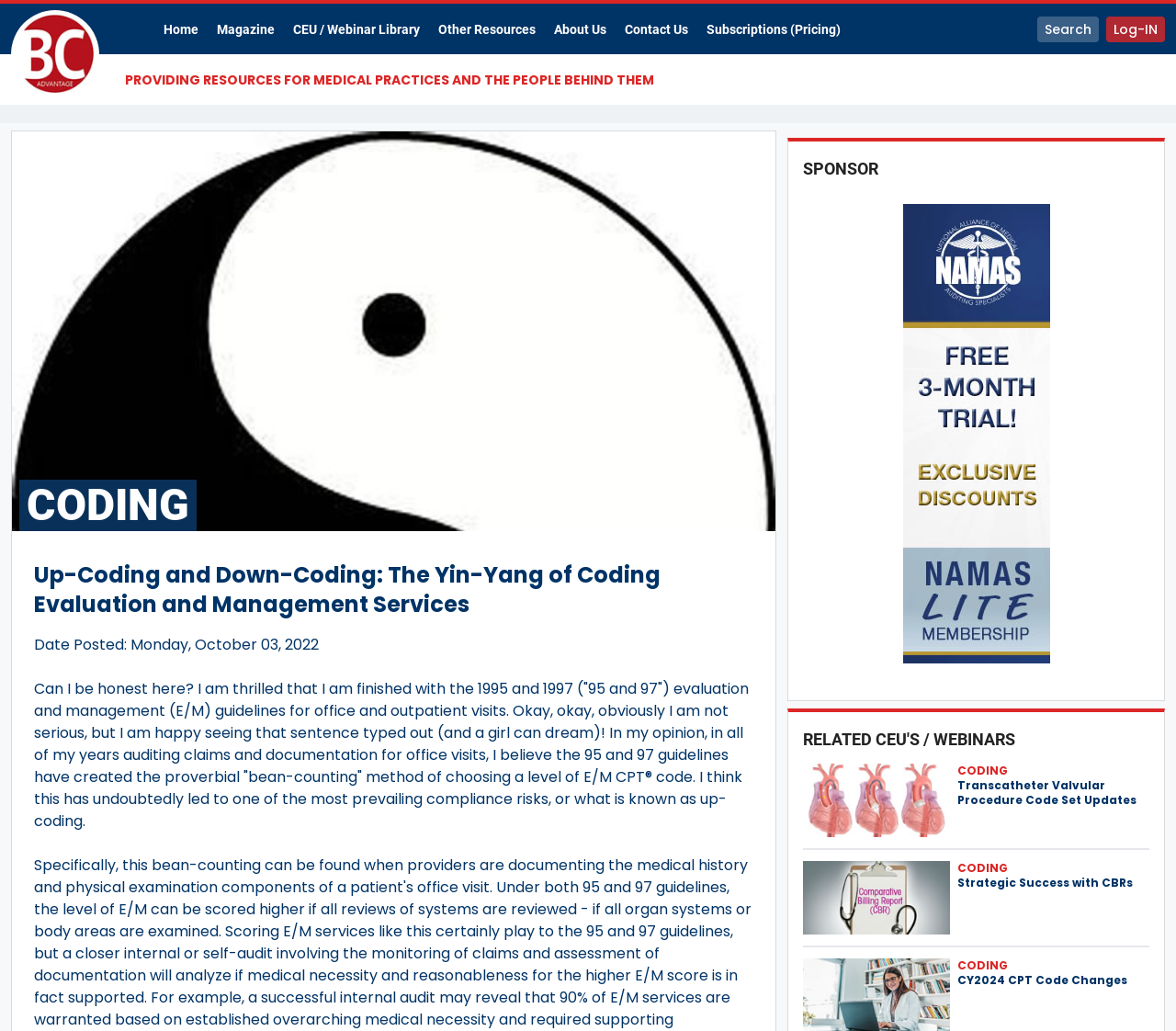How many images are present on the webpage?
Using the visual information, reply with a single word or short phrase.

5